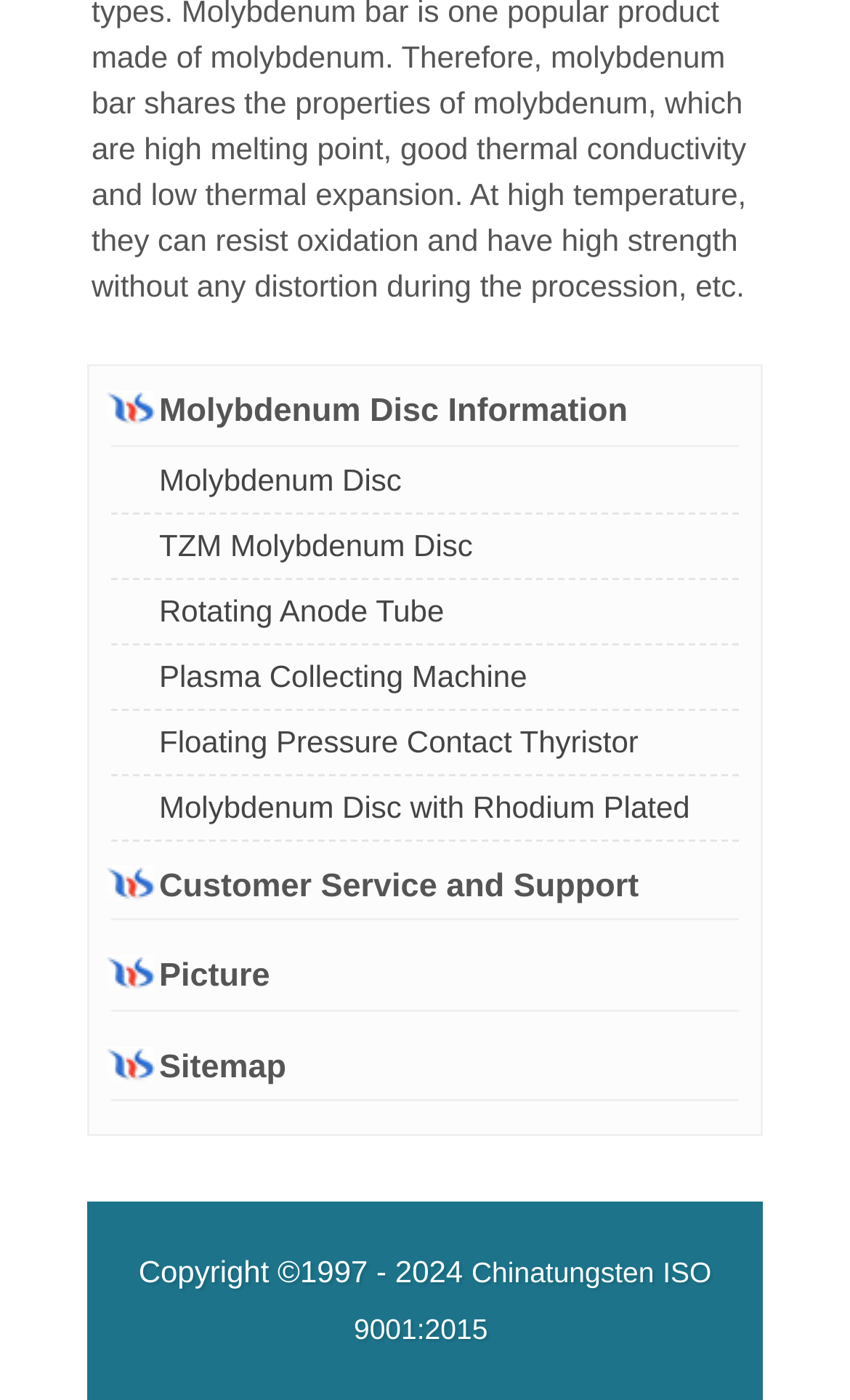What is the standard certification mentioned on this webpage?
Refer to the image and offer an in-depth and detailed answer to the question.

The standard certification mentioned on this webpage is ISO 9001:2015, which can be inferred from the link 'ISO 9001:2015' at the bottom of the webpage.